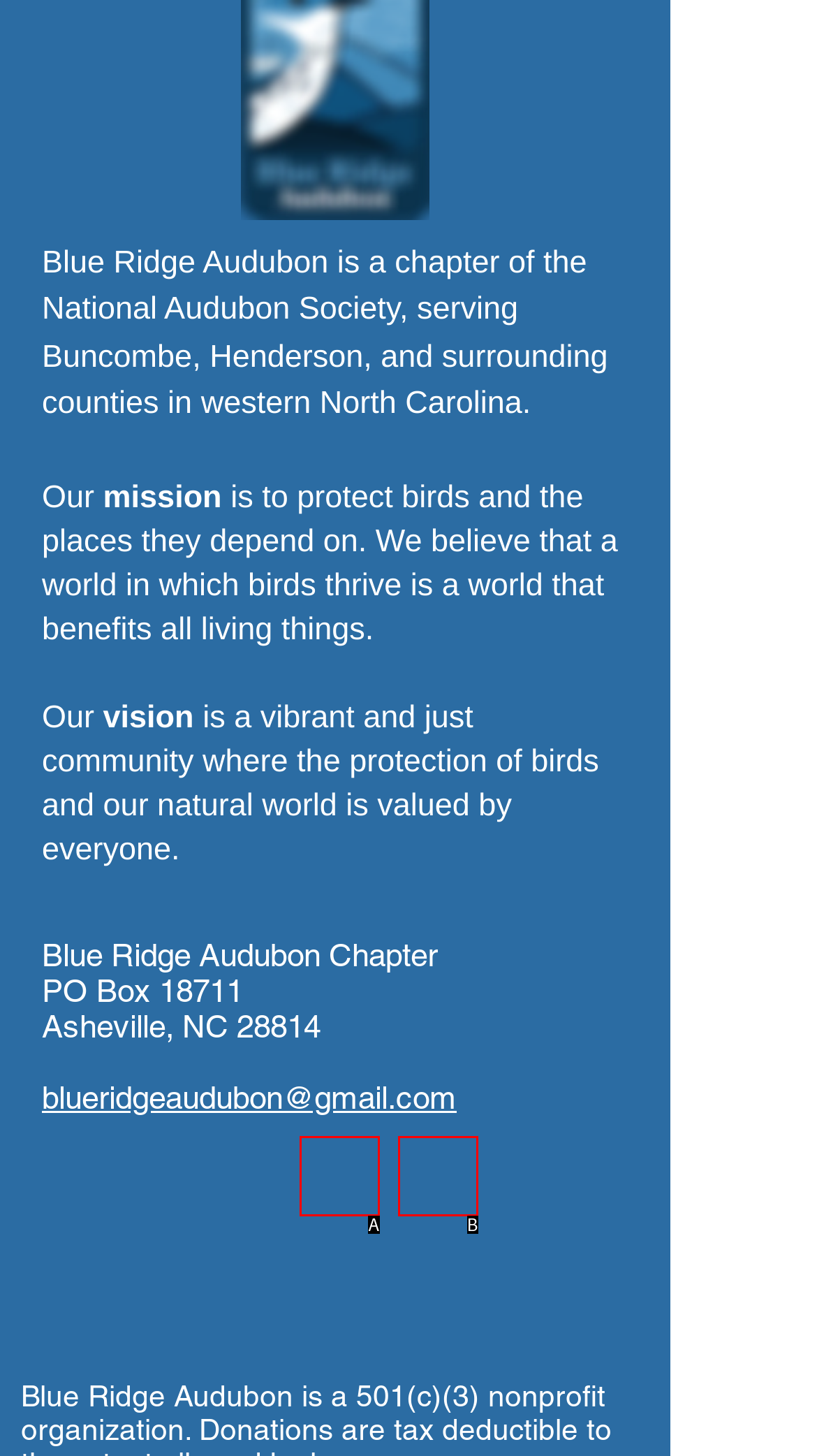Determine the option that aligns with this description: aria-label="Instagram Social Icon"
Reply with the option's letter directly.

B